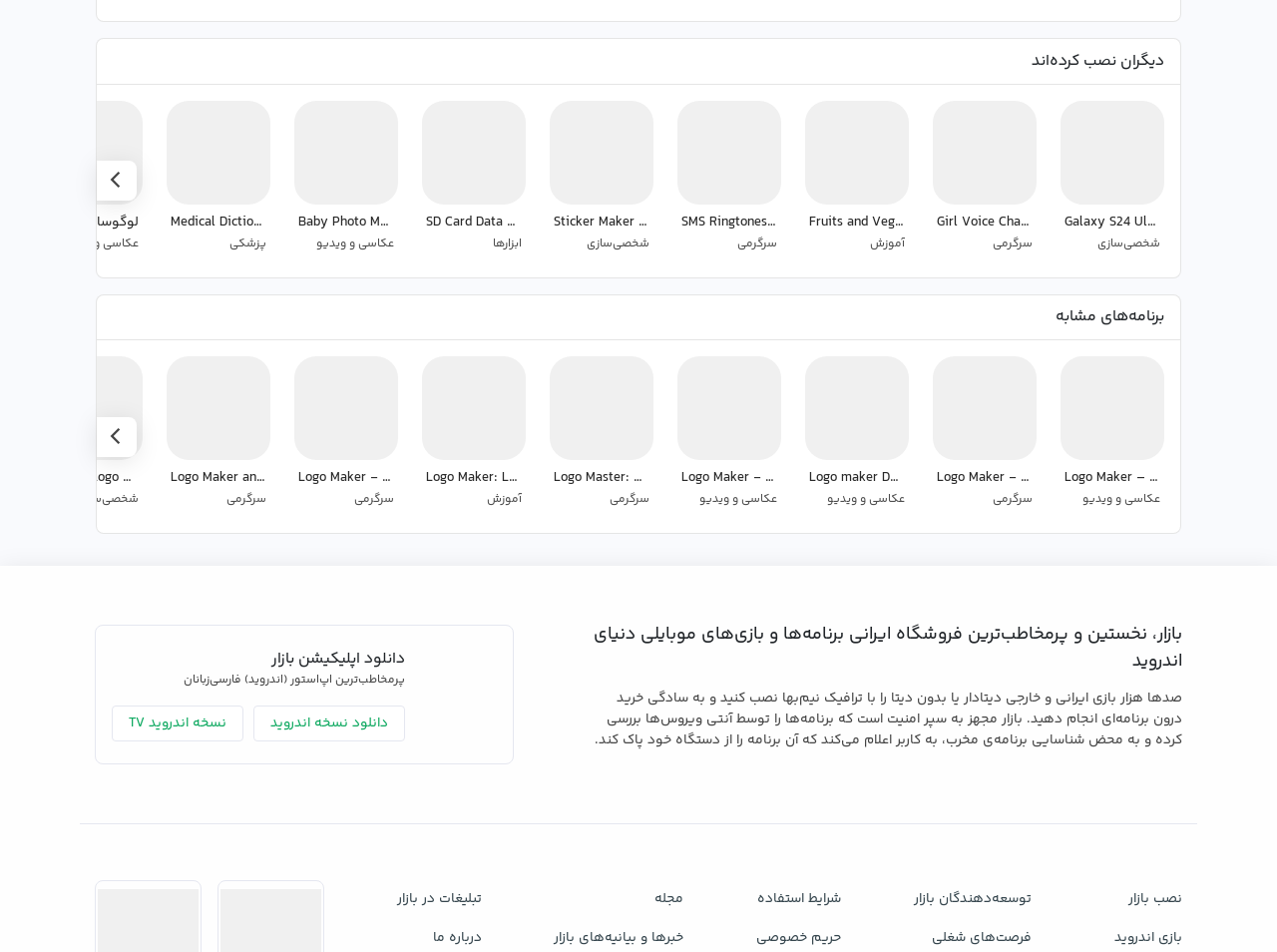Please study the image and answer the question comprehensively:
What is the purpose of this app?

Based on the text 'Logos are the face of your business...' and 'Generate more than just a LOGO with Logo Maker free. Try Now!', it can be inferred that the purpose of this app is to create a logo for a business.